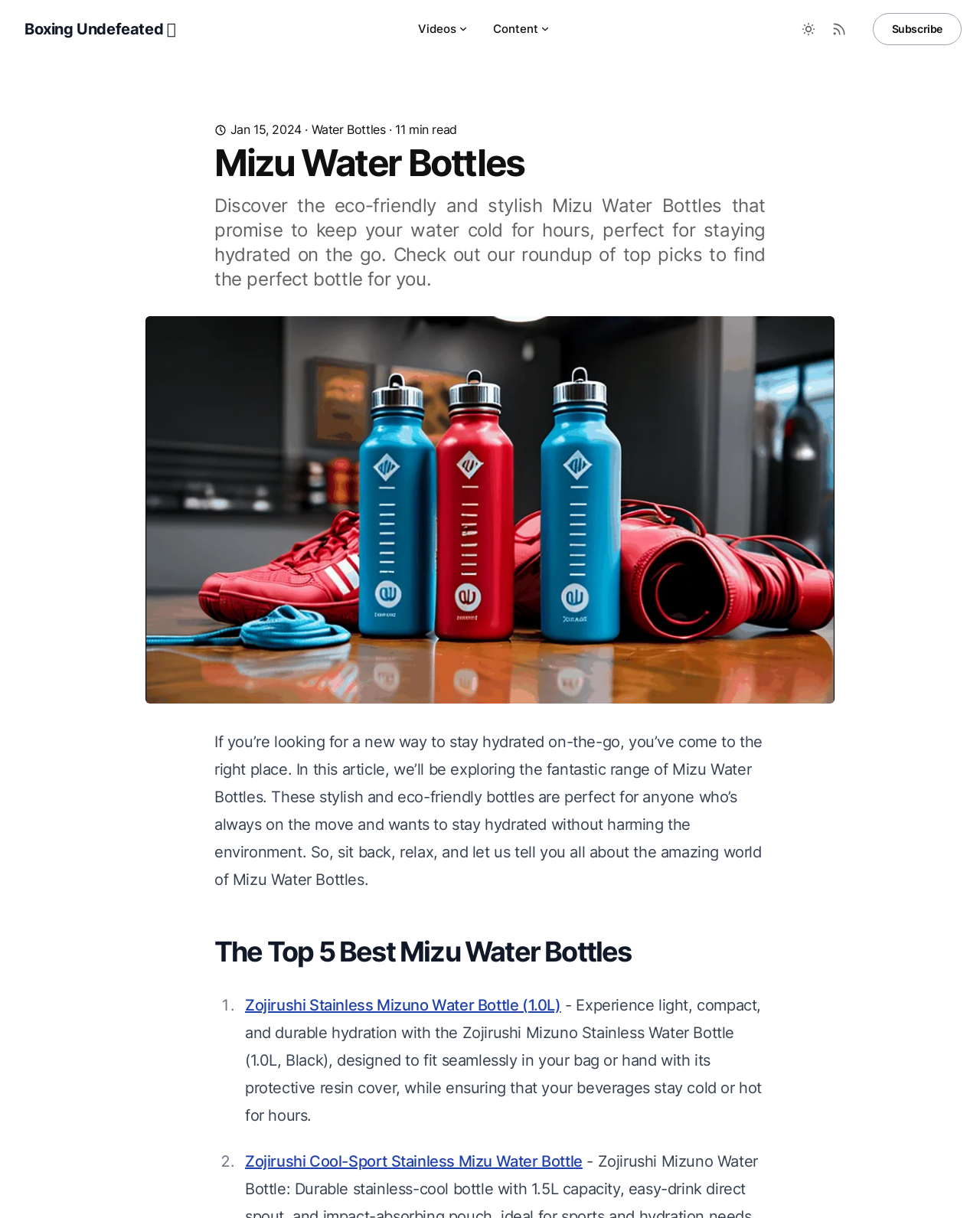What is the name of the first Mizu Water Bottle reviewed?
By examining the image, provide a one-word or phrase answer.

Zojirushi Stainless Mizuno Water Bottle